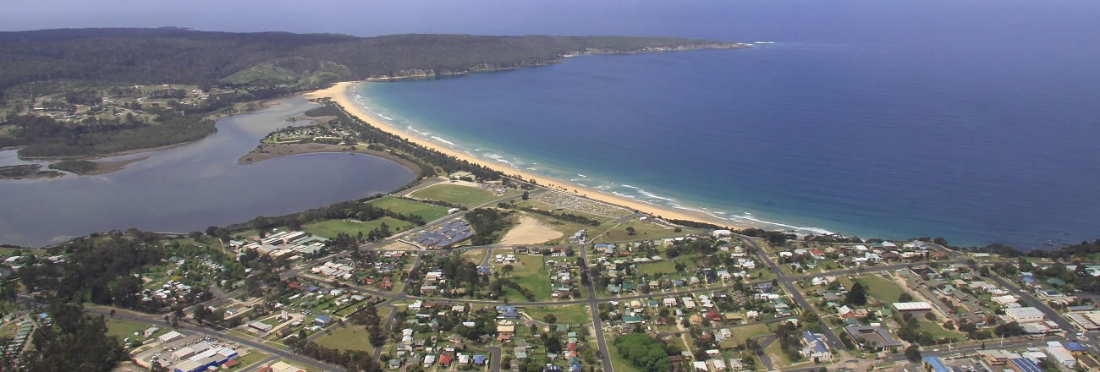What is the color of the ocean in the image?
Using the visual information, answer the question in a single word or phrase.

Blue